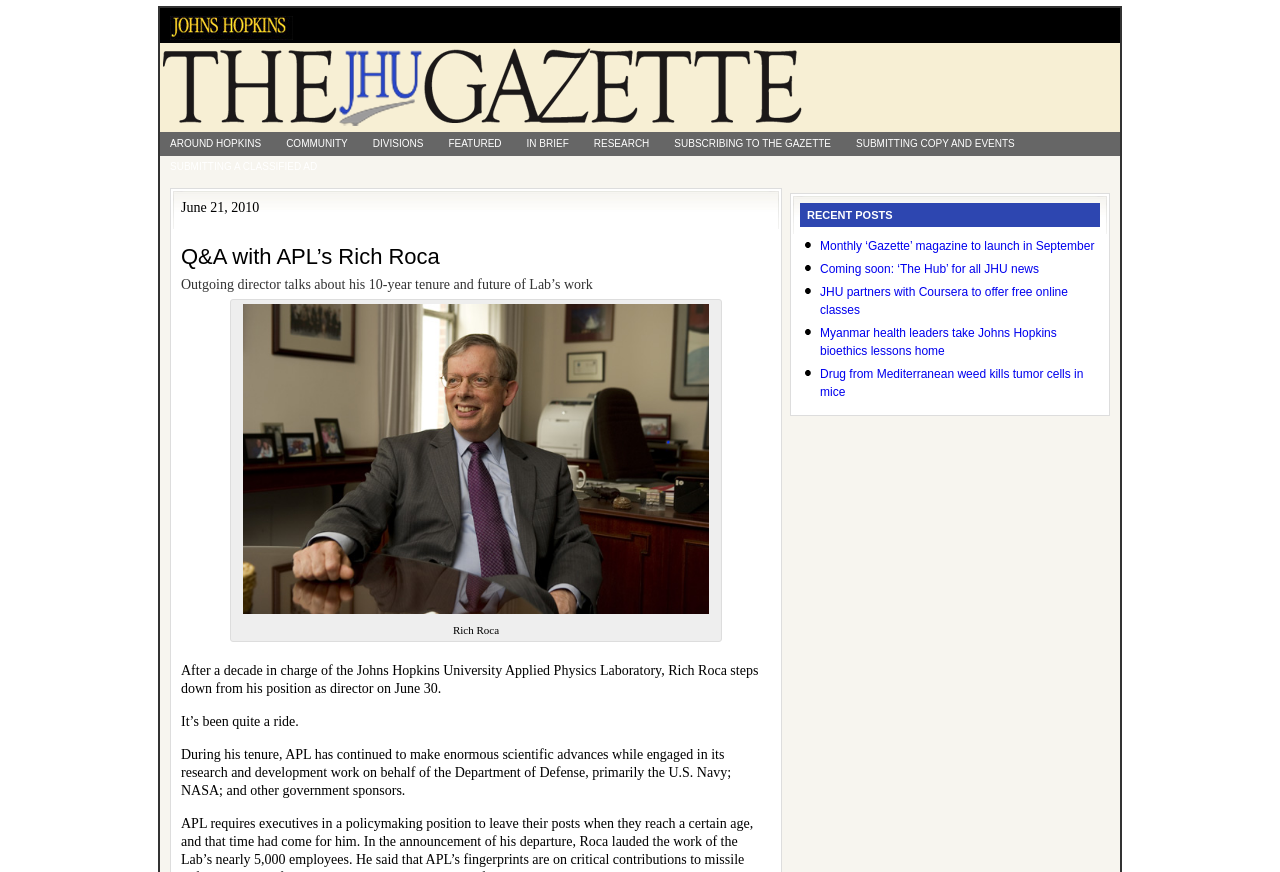Please find the bounding box coordinates of the element that needs to be clicked to perform the following instruction: "Read about AROUND HOPKINS". The bounding box coordinates should be four float numbers between 0 and 1, represented as [left, top, right, bottom].

[0.125, 0.151, 0.212, 0.178]